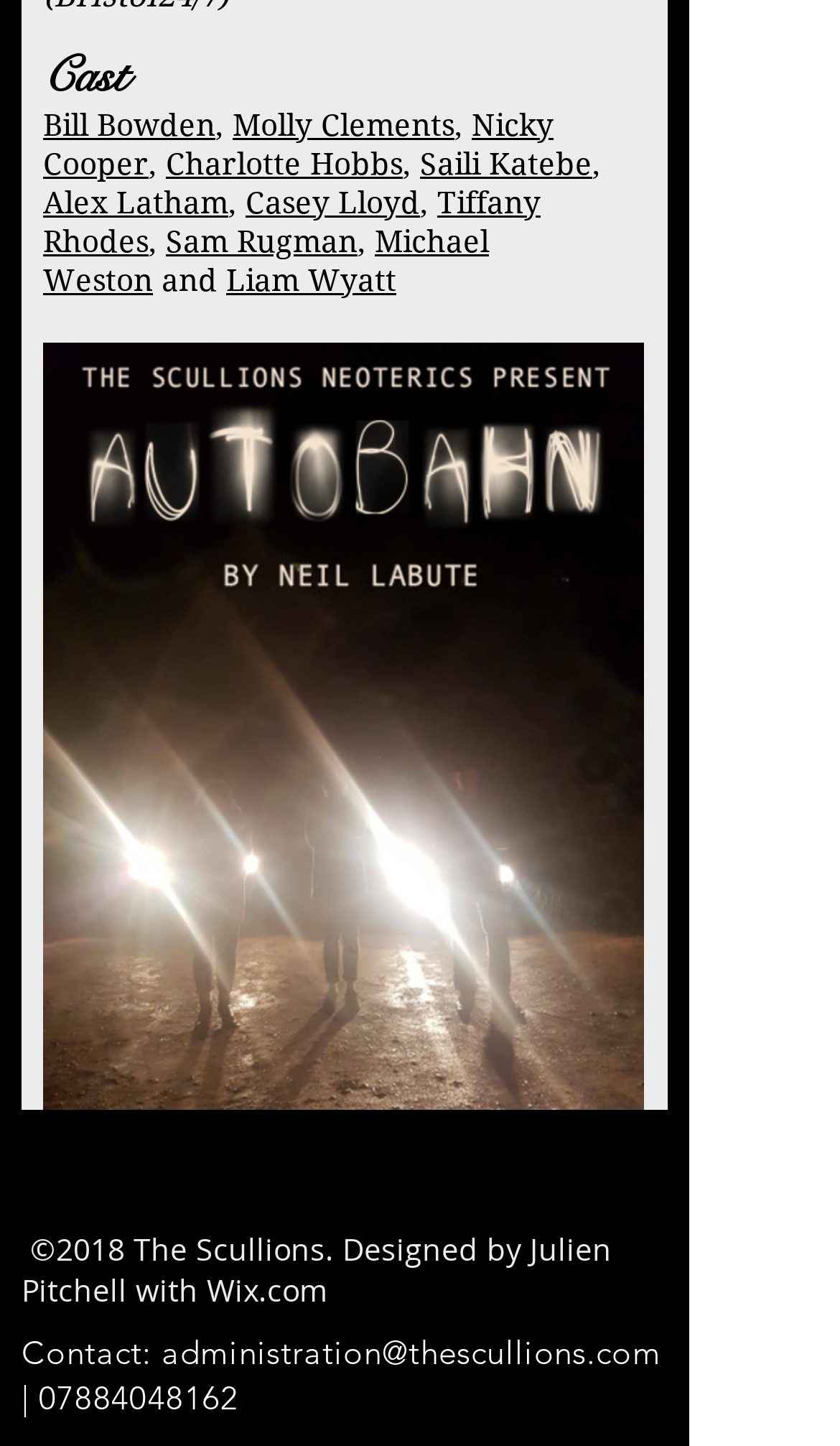Locate the UI element described by aria-label="White Twitter Icon" and provide its bounding box coordinates. Use the format (top-left x, top-left y, bottom-right x, bottom-right y) with all values as floating point numbers between 0 and 1.

[0.364, 0.782, 0.454, 0.834]